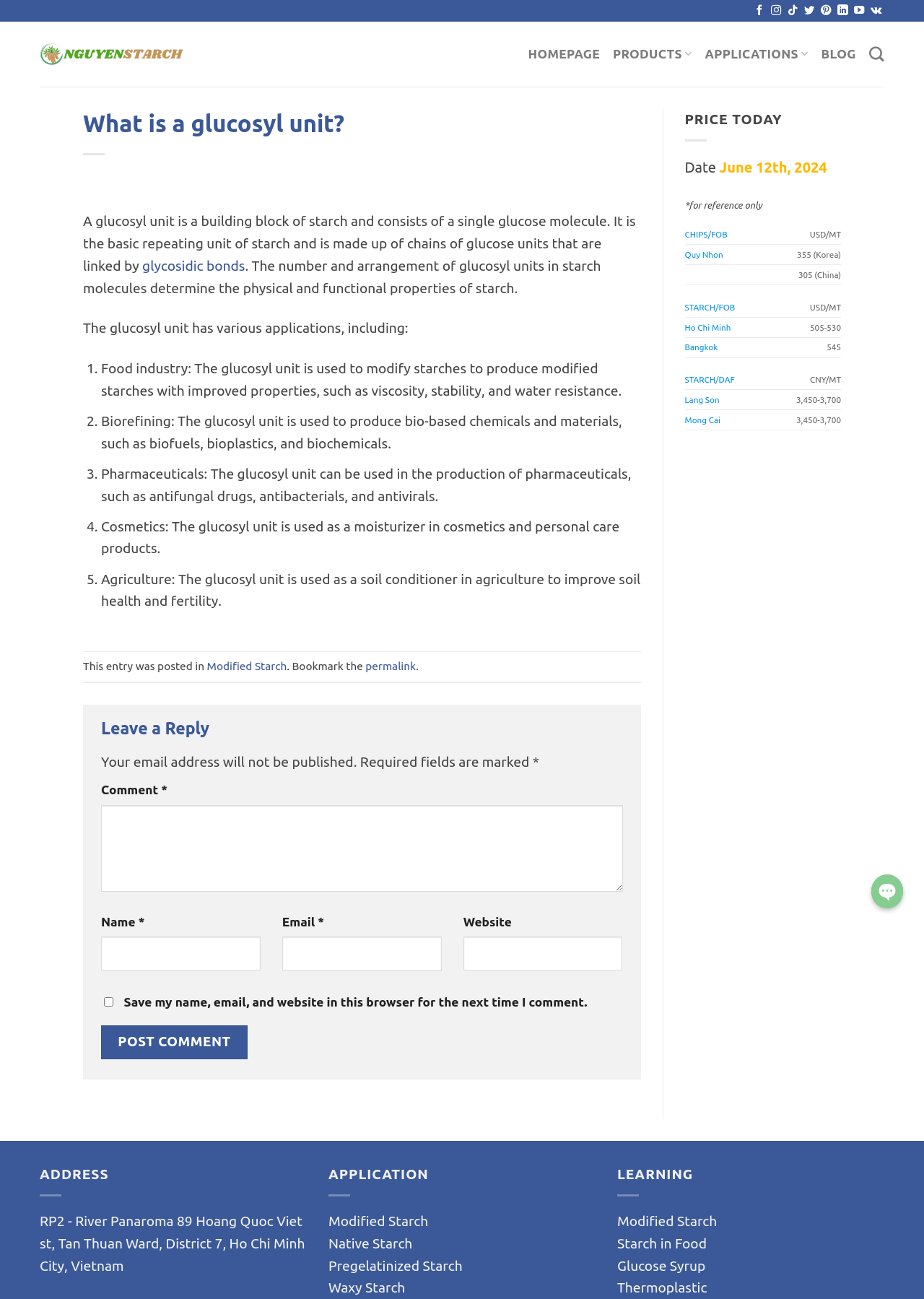Please specify the bounding box coordinates of the clickable region necessary for completing the following instruction: "Click on Modified Starch". The coordinates must consist of four float numbers between 0 and 1, i.e., [left, top, right, bottom].

[0.224, 0.508, 0.31, 0.517]